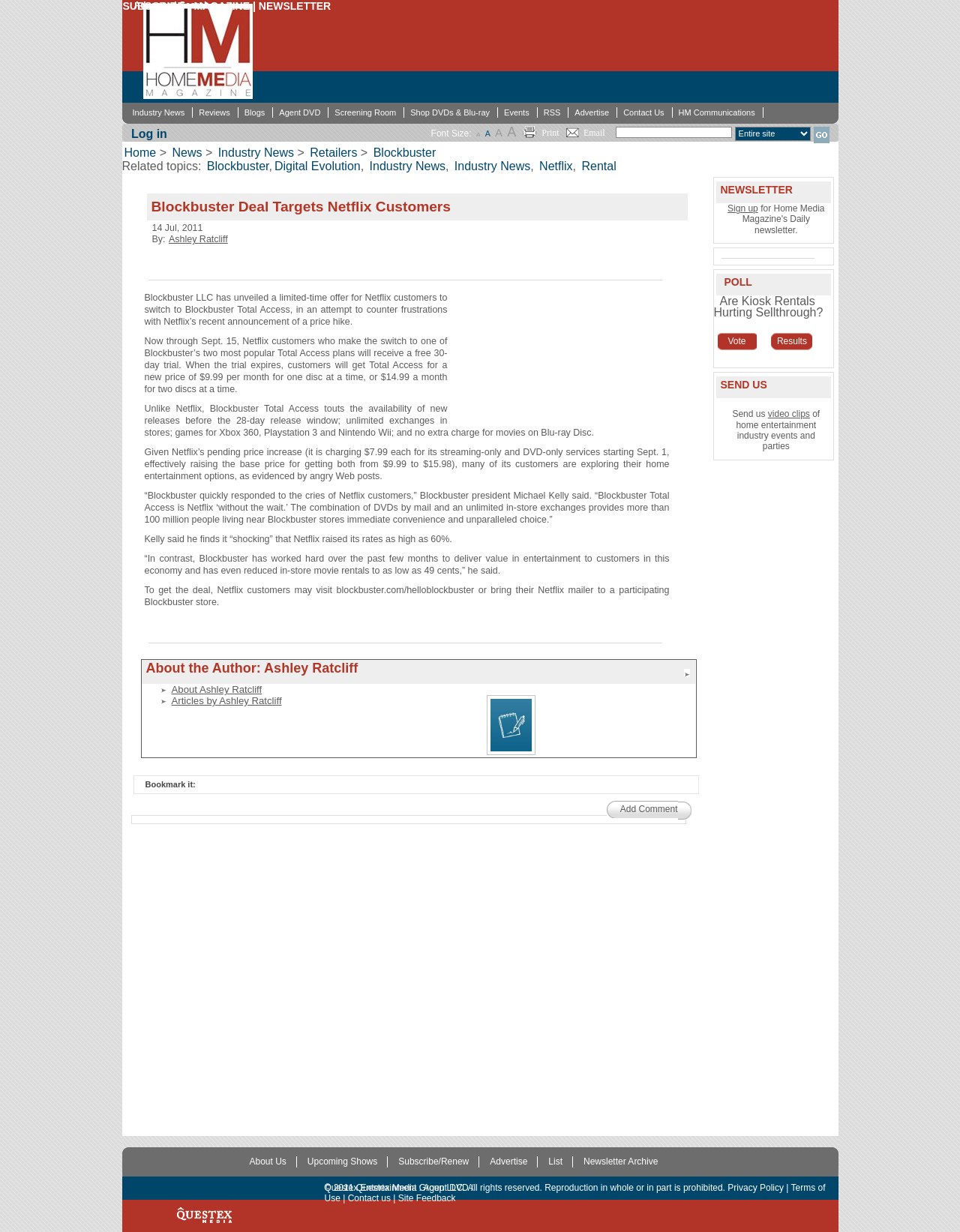Consider the image and give a detailed and elaborate answer to the question: 
What is the benefit of Blockbuster's in-store exchanges?

Blockbuster's in-store exchanges provide customers with immediate convenience, allowing them to exchange their DVDs quickly and easily, which is not possible with Netflix's mail-only service.